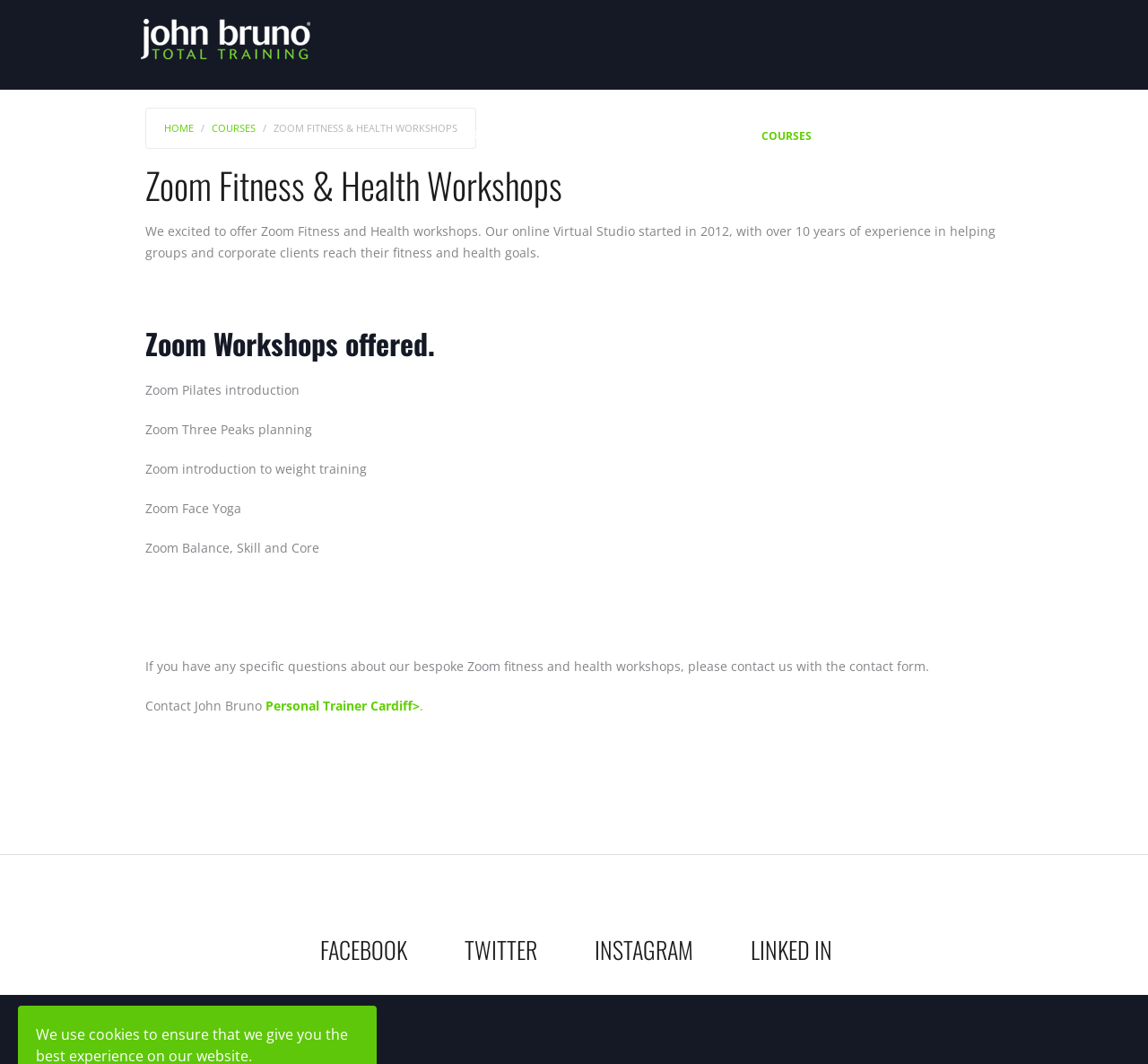Illustrate the webpage's structure and main components comprehensively.

The webpage is about Penarth Wedding Fayre, which is a wedding fair event taking place on April 2nd, 2017, in Cardiff and South Wales. 

At the top of the page, there is a navigation menu with 11 links: HOME, SHOP, PERSONAL TRAINING, PILATES, NORDIC WALKING, THERAPISTS, COURSES, CLASSES, CONTACT, BLOG, and VIDEO. These links are positioned horizontally, with HOME on the left and VIDEO on the right.

Below the navigation menu, there is a main section that takes up most of the page. Within this section, there is a link to HOME and a link to COURSES, positioned side by side. 

Below these links, there is a heading that reads "Zoom Fitness & Health Workshops". This is followed by a paragraph of text that explains the online Virtual Studio, which has been offering fitness and health workshops since 2012. 

The page then lists various Zoom workshops offered, including Zoom Pilates introduction, Zoom Three Peaks planning, Zoom introduction to weight training, Zoom Face Yoga, and Zoom Balance, Skill and Core. 

At the bottom of the page, there is a section with links to social media platforms, including FACEBOOK, TWITTER, INSTAGRAM, and LINKED IN. These links are positioned horizontally, with FACEBOOK on the left and LINKED IN on the right.